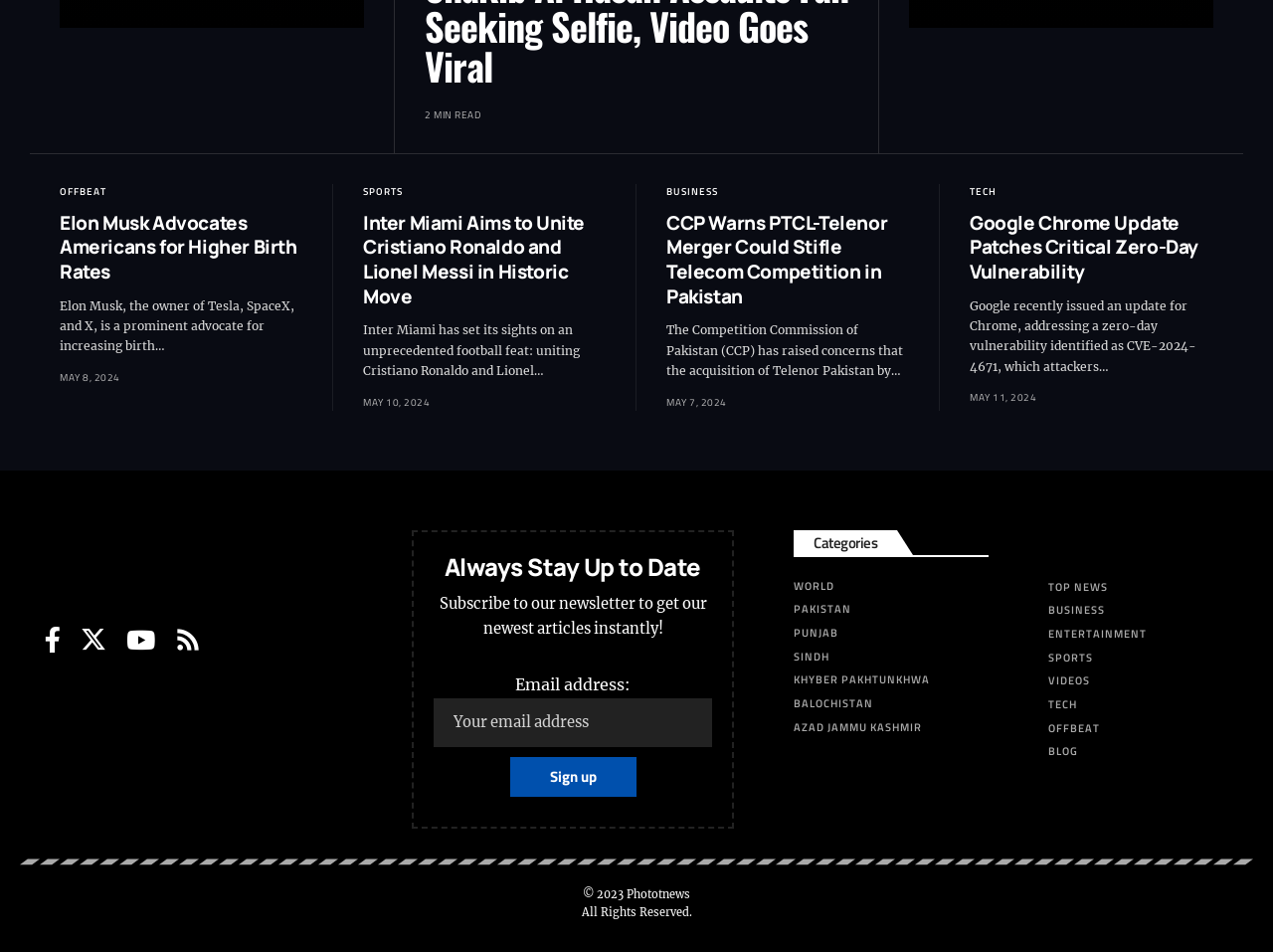Use a single word or phrase to answer this question: 
What is the copyright year?

2023